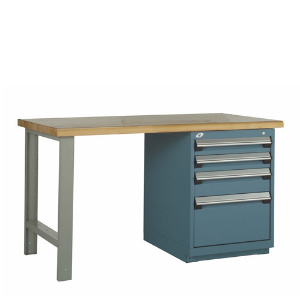Please give a succinct answer to the question in one word or phrase:
How many drawers does the blue cabinet have?

Multiple